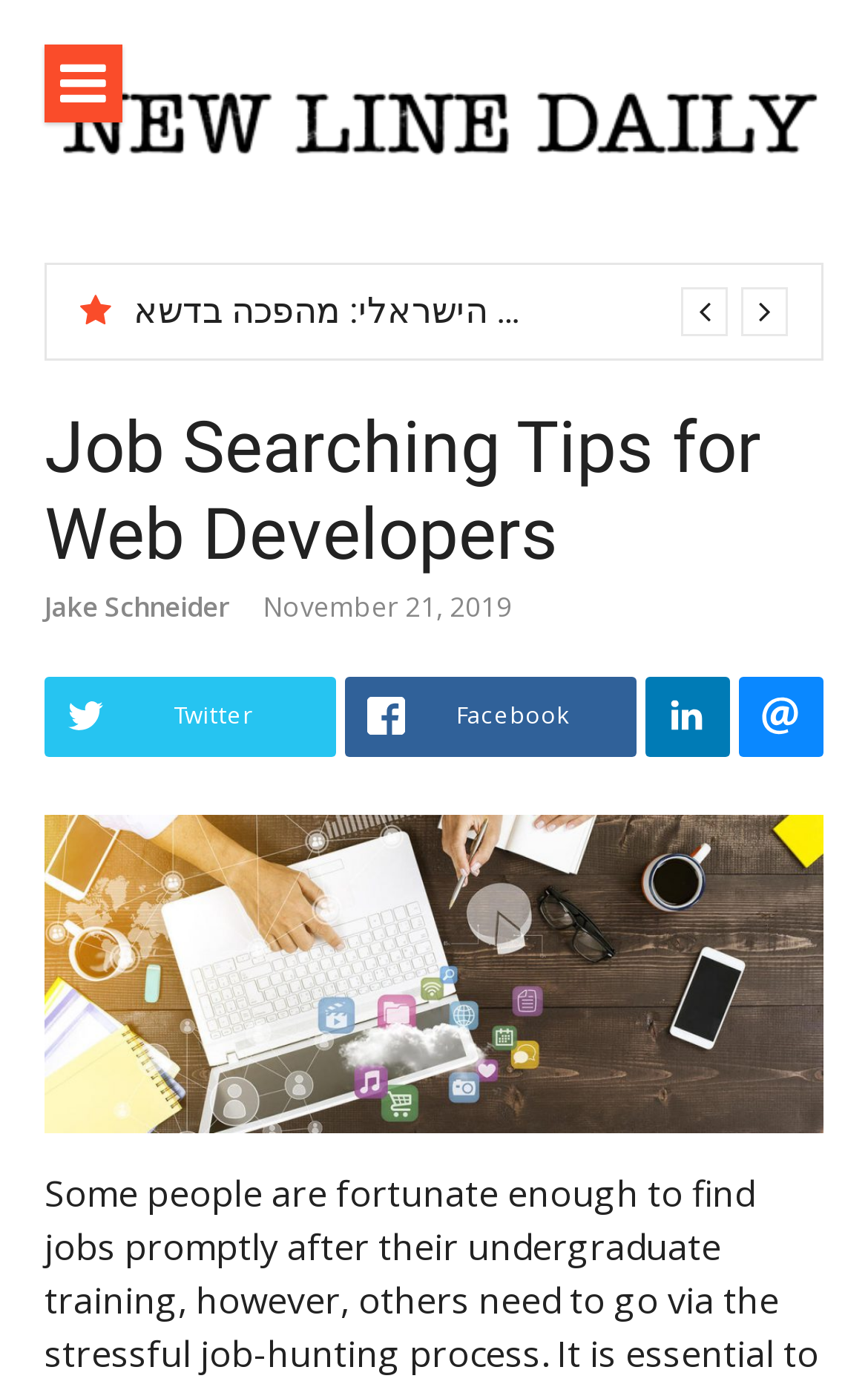What is the author of the current article? Based on the screenshot, please respond with a single word or phrase.

Jake Schneider